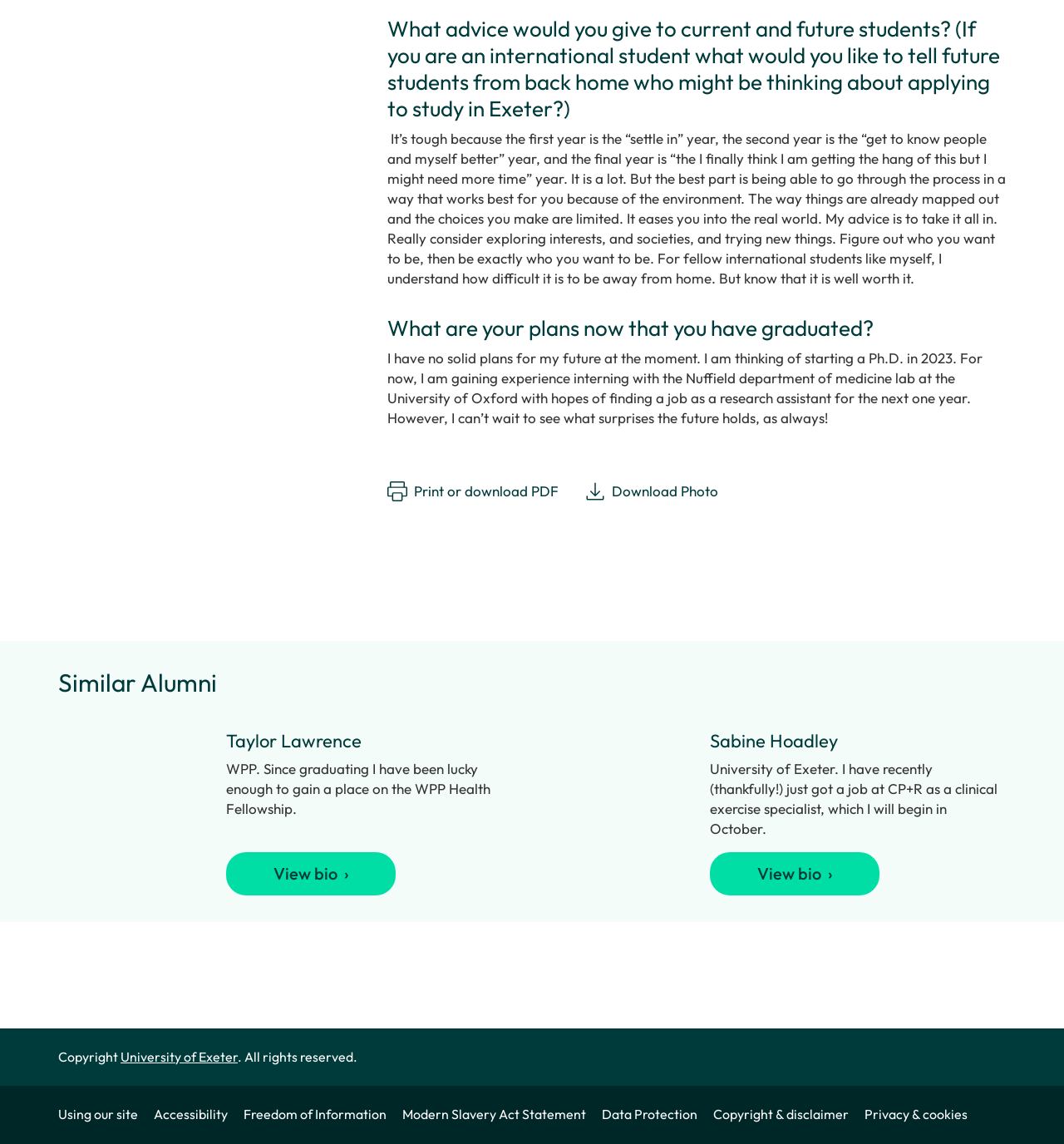Please answer the following question as detailed as possible based on the image: 
What is the copyright information at the bottom of the page?

The question is asking about the copyright information at the bottom of the page. The copyright information is stated as 'Copyright University of Exeter. All rights reserved.'